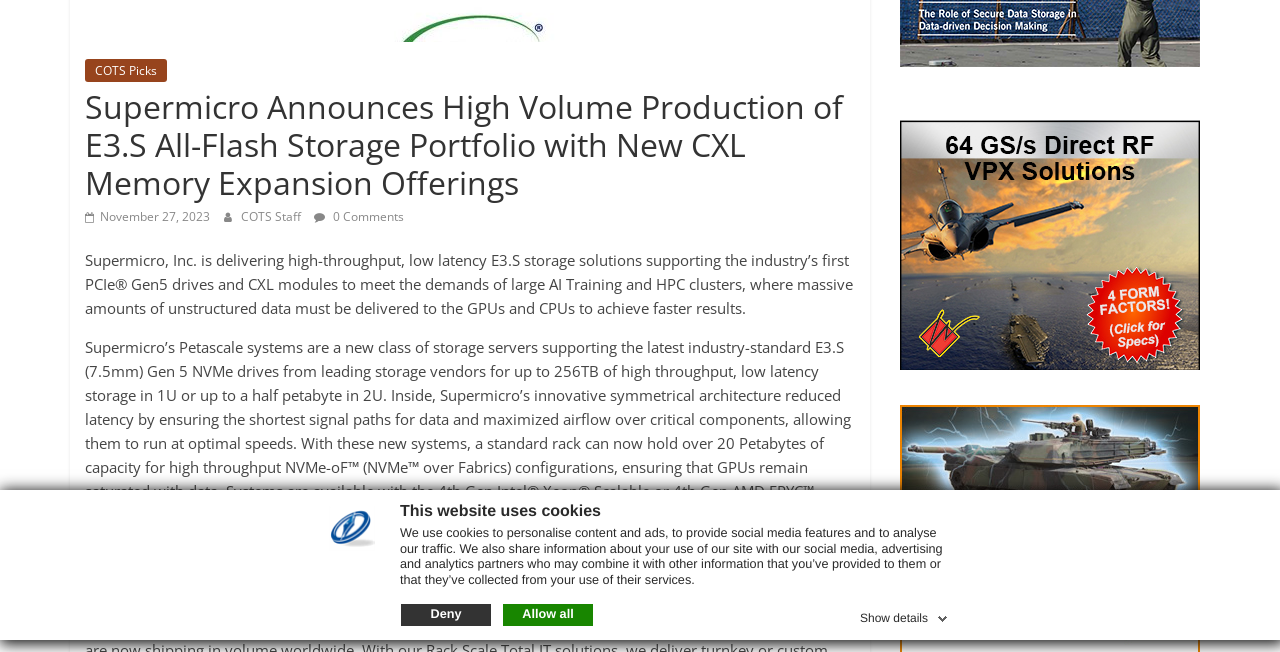Please find the bounding box coordinates (top-left x, top-left y, bottom-right x, bottom-right y) in the screenshot for the UI element described as follows: Deny

[0.313, 0.927, 0.384, 0.96]